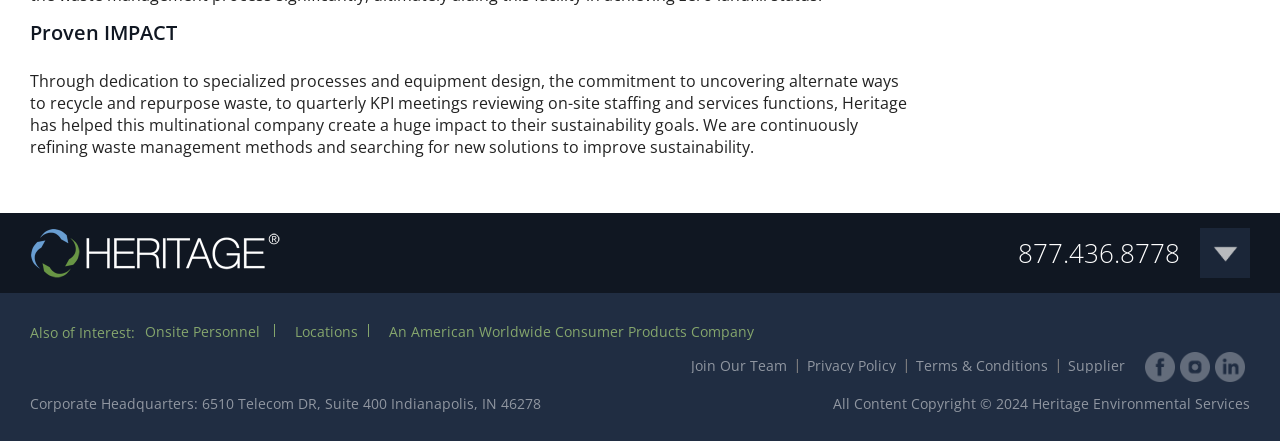Using the image as a reference, answer the following question in as much detail as possible:
What services does the company provide?

The webpage provides links to various services such as 'Environmental Services', 'Waste Transportation, Treatment, & Disposal', 'Hazardous Waste Services', and more, indicating that the company offers a range of environmental services.